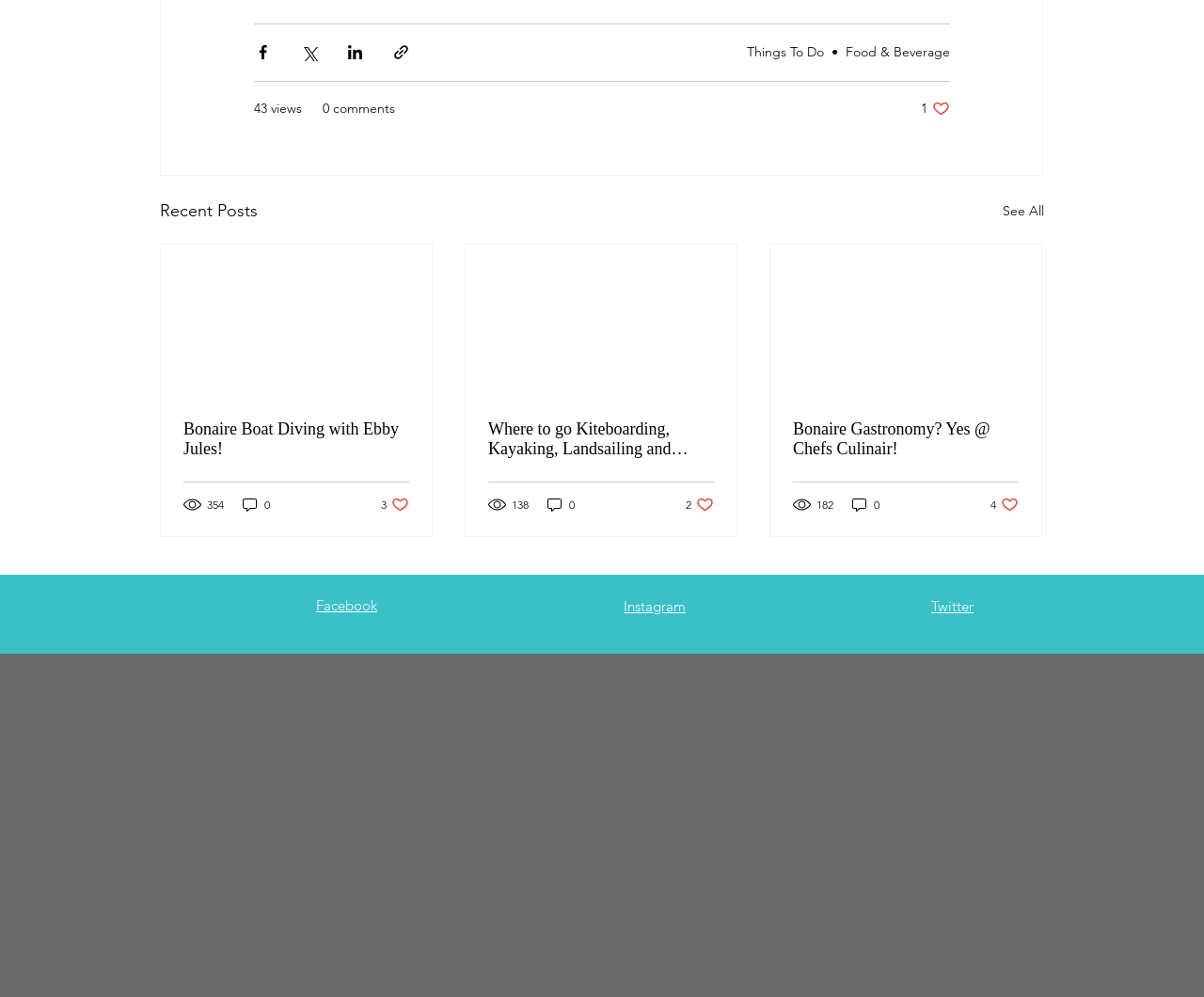Bounding box coordinates should be provided in the format (top-left x, top-left y, bottom-right x, bottom-right y) with all values between 0 and 1. Identify the bounding box for this UI element: 43 views

[0.211, 0.099, 0.251, 0.119]